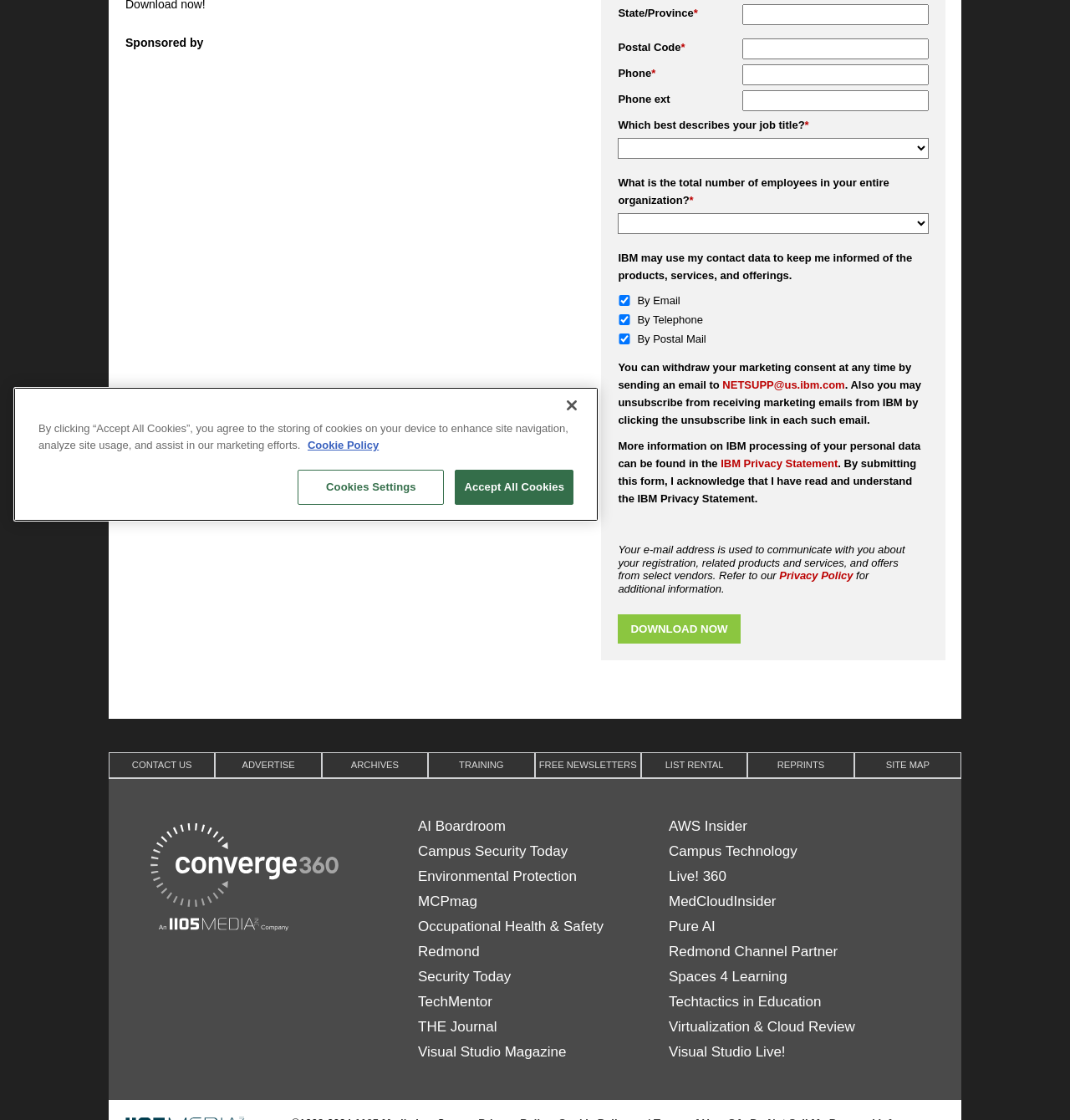Extract the bounding box coordinates of the UI element described: "MedCloudInsider". Provide the coordinates in the format [left, top, right, bottom] with values ranging from 0 to 1.

[0.625, 0.794, 0.859, 0.817]